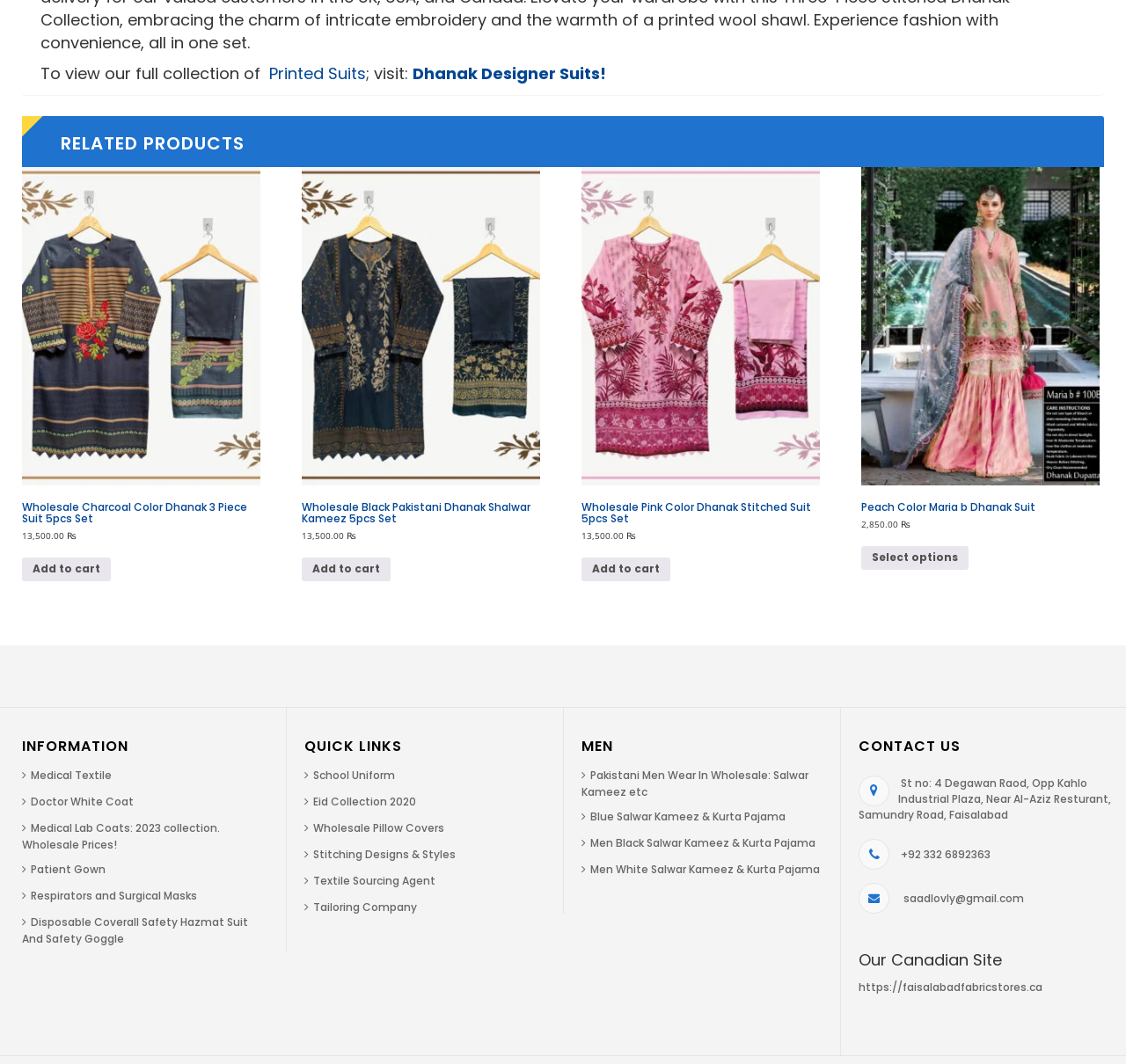What is the email address listed on the webpage?
Using the details shown in the screenshot, provide a comprehensive answer to the question.

I found the email address 'saadlovly@gmail.com' on the webpage, located at the bottom of the page, in the 'CONTACT US' section.